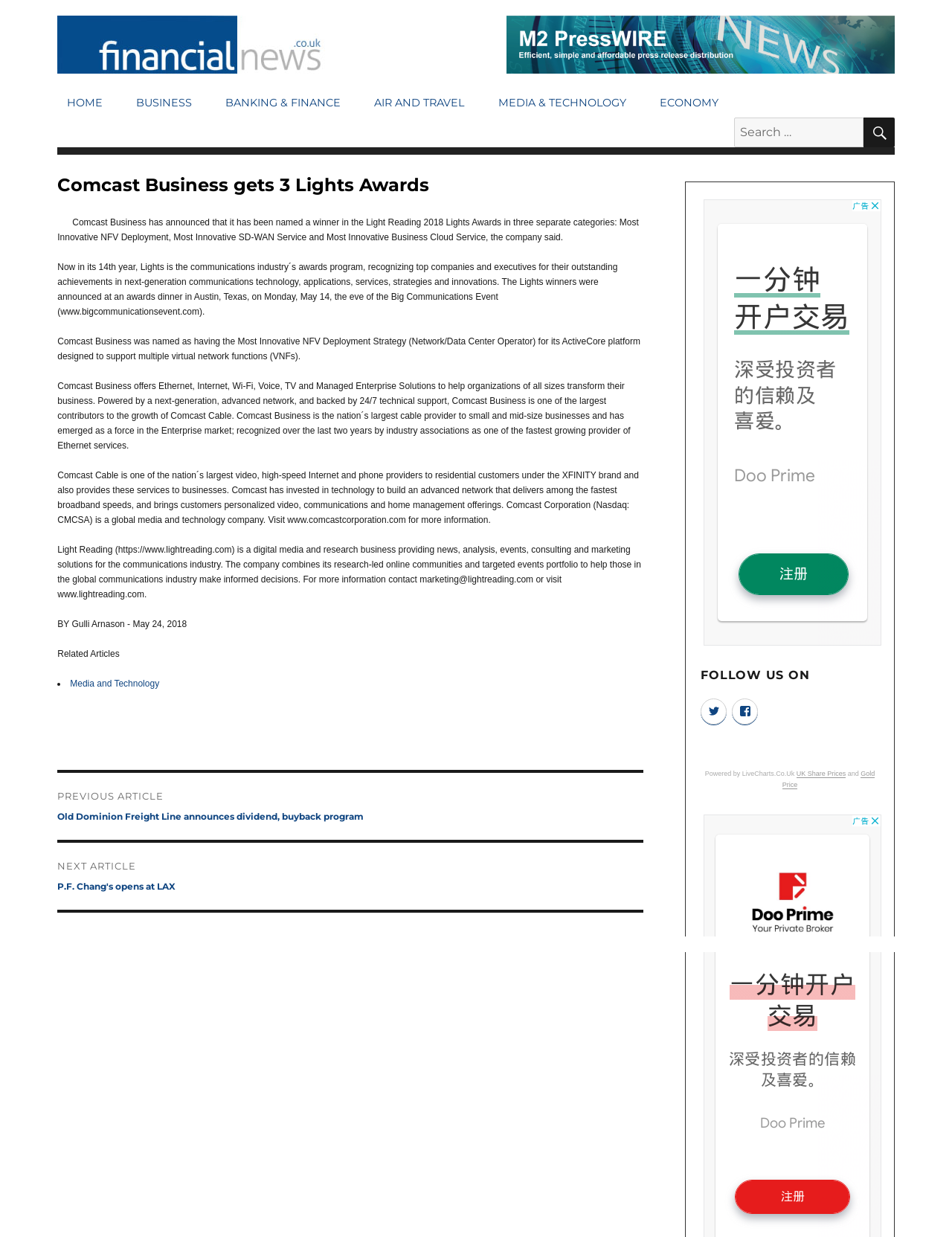Indicate the bounding box coordinates of the element that must be clicked to execute the instruction: "Follow on Twitter". The coordinates should be given as four float numbers between 0 and 1, i.e., [left, top, right, bottom].

[0.736, 0.565, 0.764, 0.586]